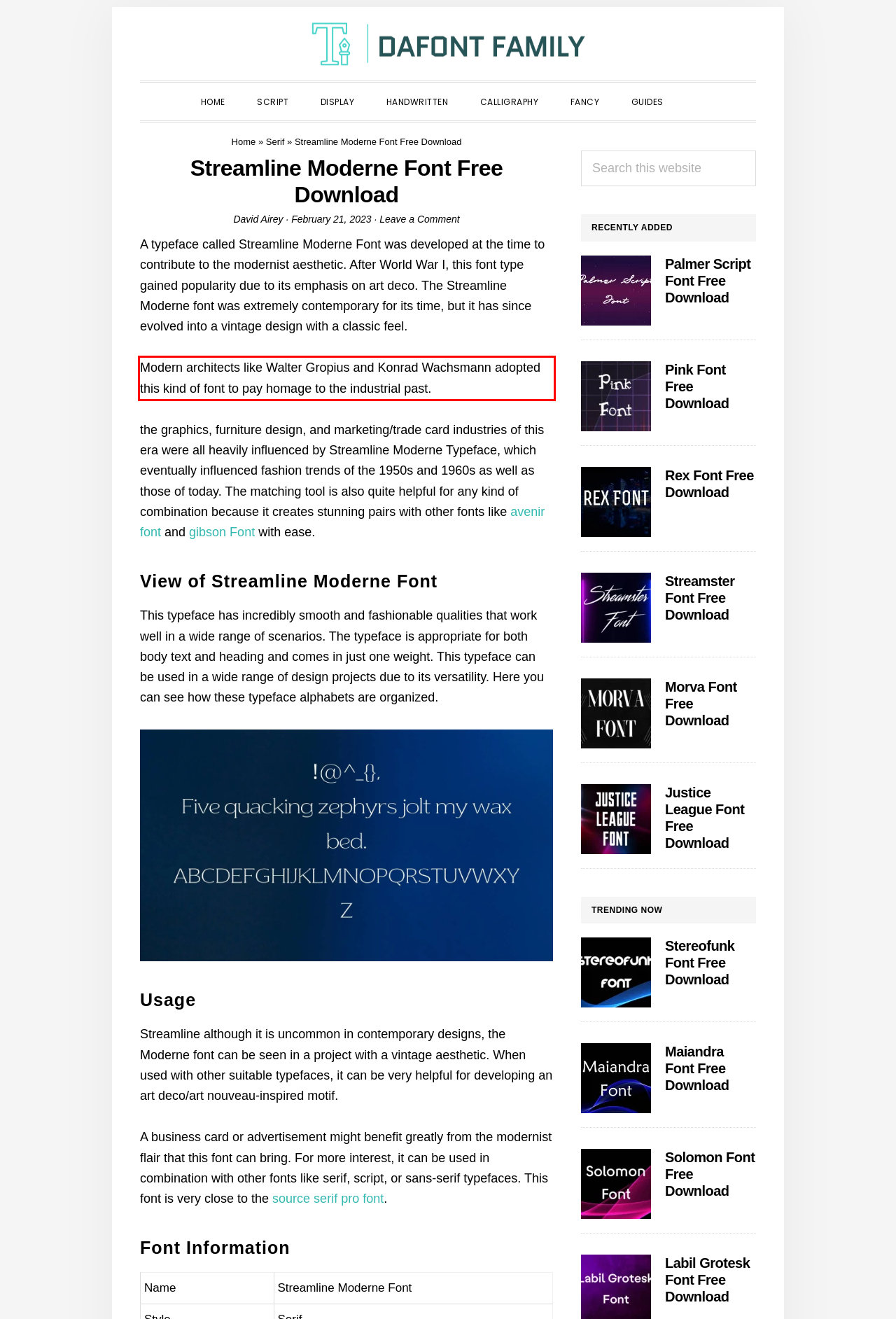Please extract the text content within the red bounding box on the webpage screenshot using OCR.

Modern architects like Walter Gropius and Konrad Wachsmann adopted this kind of font to pay homage to the industrial past.